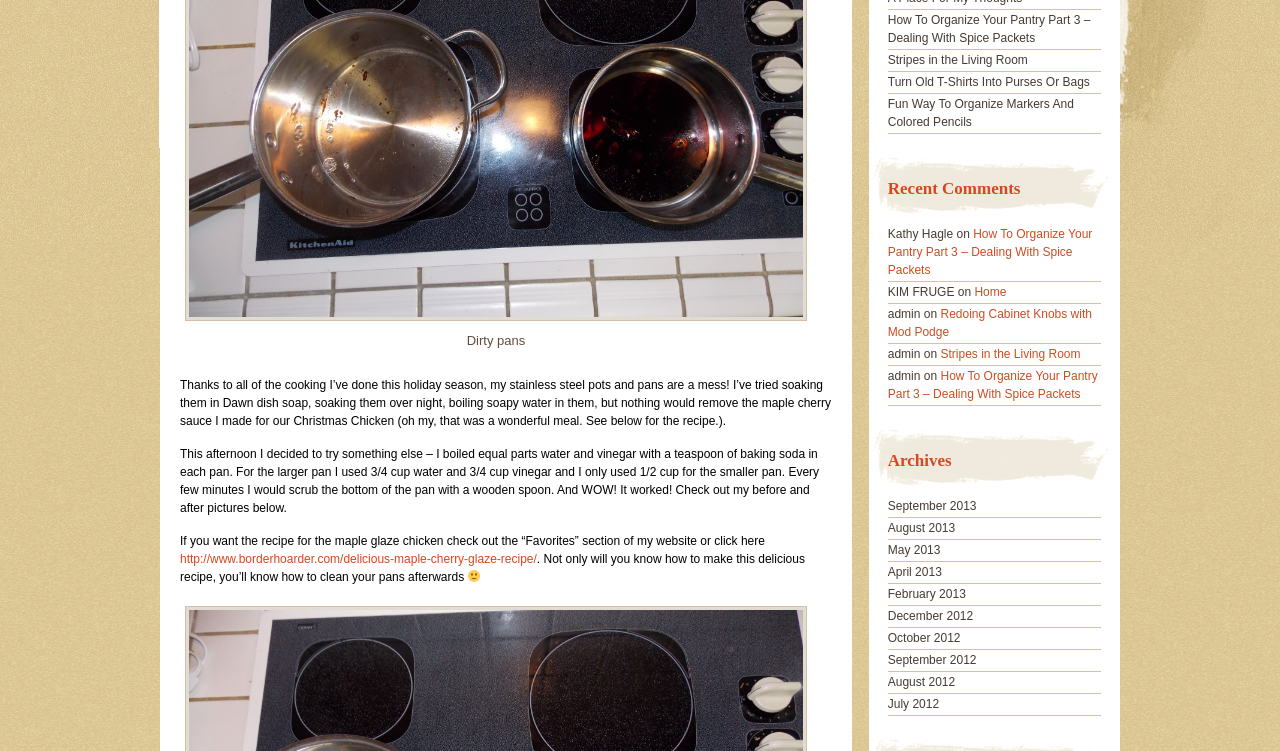Find and provide the bounding box coordinates for the UI element described here: "Newsletters". The coordinates should be given as four float numbers between 0 and 1: [left, top, right, bottom].

None